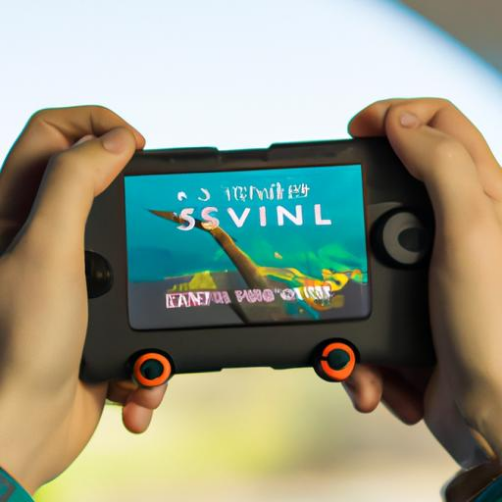Please give a short response to the question using one word or a phrase:
What is the main theme of the game 'Ark: Survival Evolved'?

prehistoric